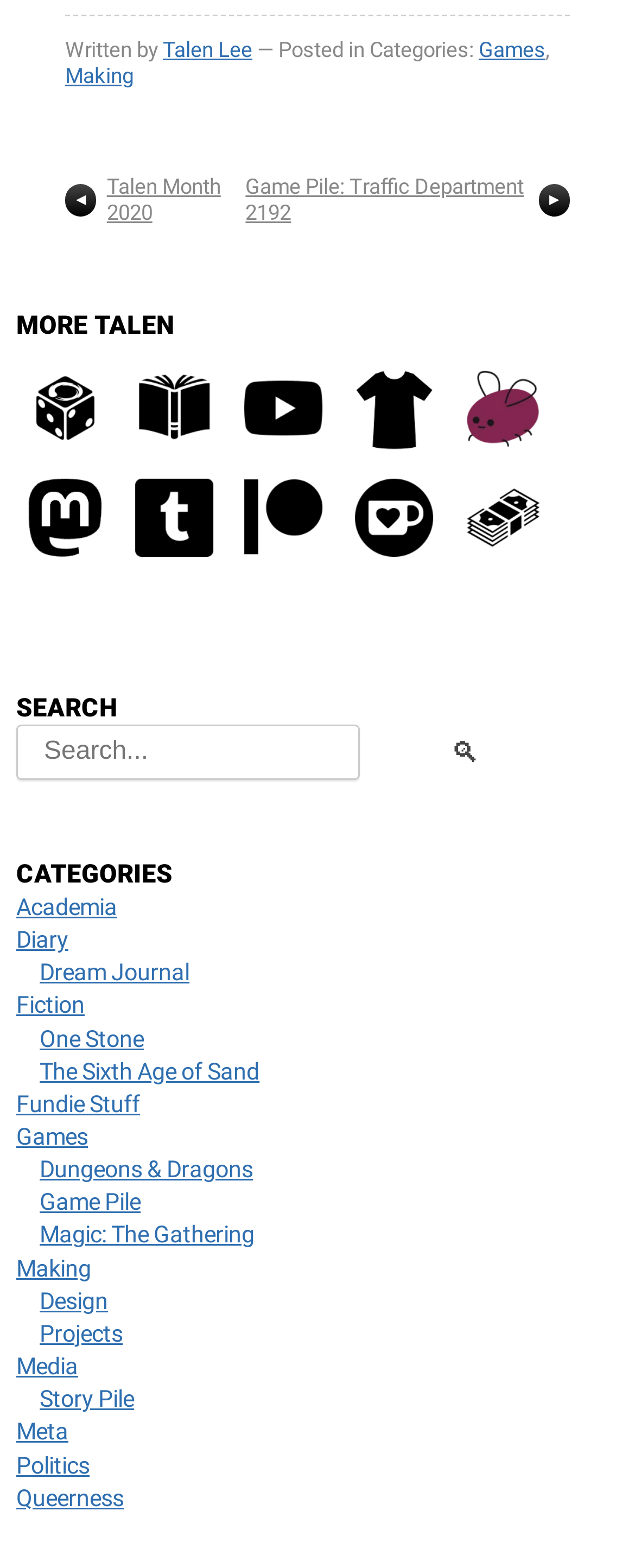Determine the bounding box for the described UI element: "Academia".

[0.026, 0.57, 0.185, 0.588]